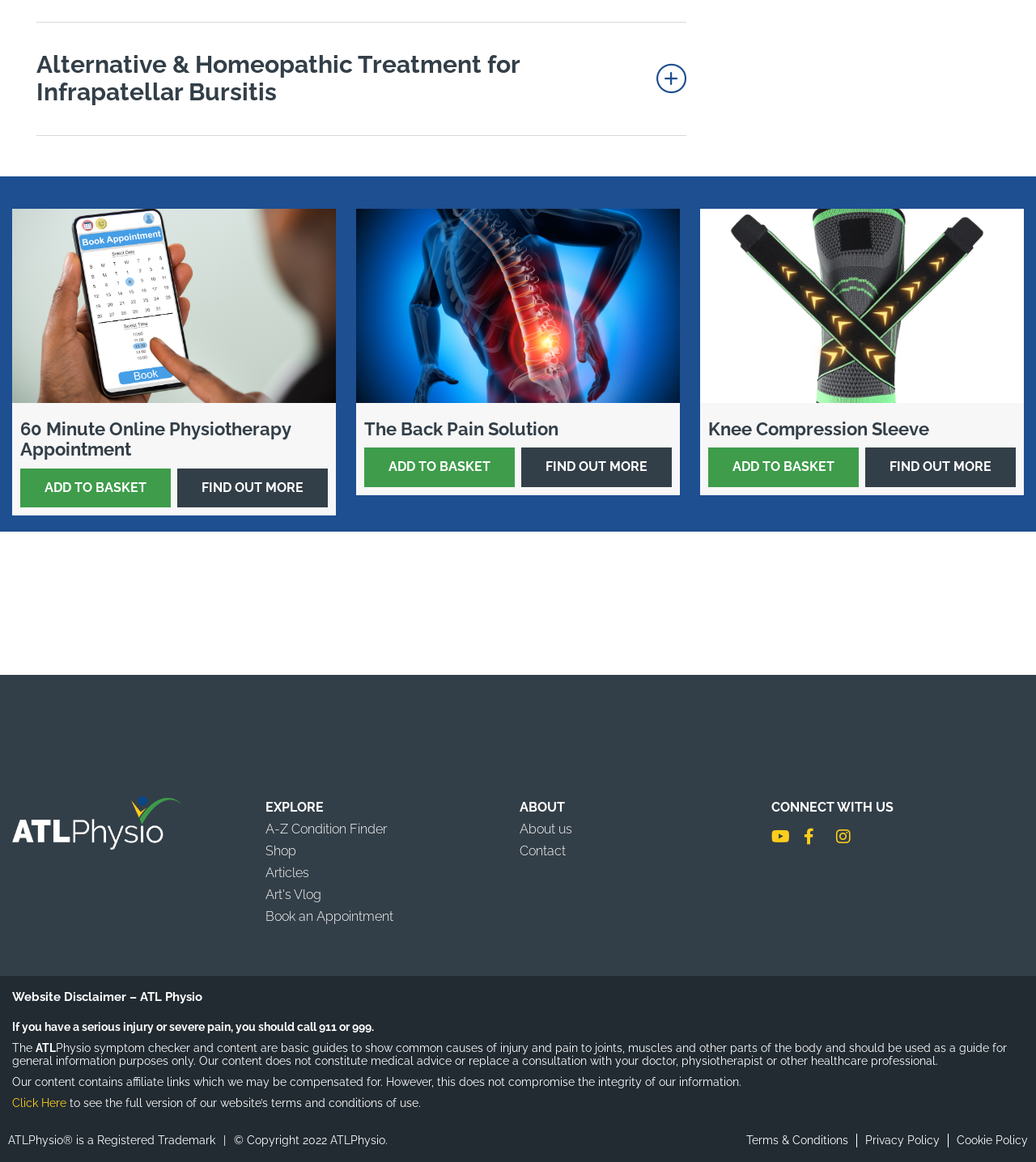Locate the bounding box coordinates of the clickable area to execute the instruction: "Learn more about the back pain solution". Provide the coordinates as four float numbers between 0 and 1, represented as [left, top, right, bottom].

[0.503, 0.385, 0.648, 0.419]